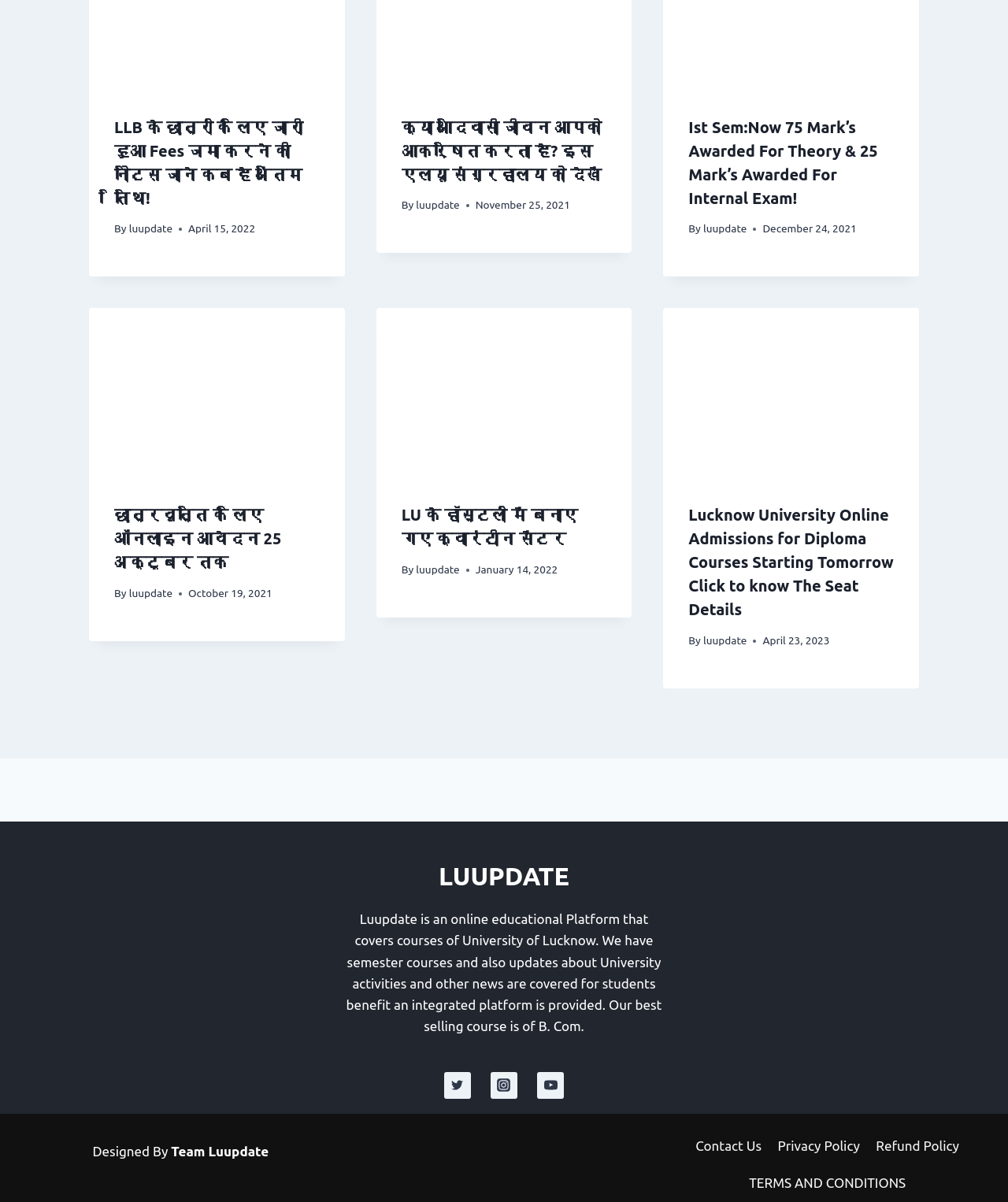Show the bounding box coordinates for the element that needs to be clicked to execute the following instruction: "Contact Us through the footer navigation". Provide the coordinates in the form of four float numbers between 0 and 1, i.e., [left, top, right, bottom].

[0.682, 0.937, 0.763, 0.969]